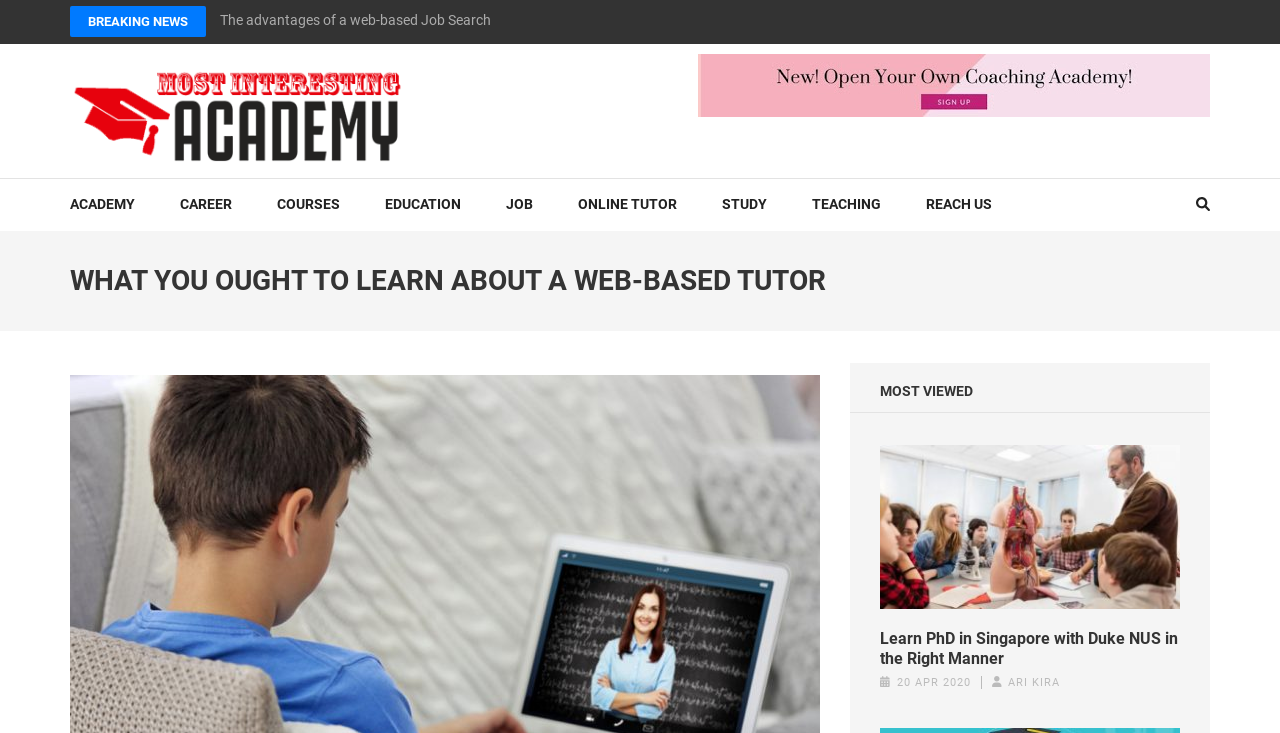Locate the UI element described by Online Tutor and provide its bounding box coordinates. Use the format (top-left x, top-left y, bottom-right x, bottom-right y) with all values as floating point numbers between 0 and 1.

[0.452, 0.244, 0.529, 0.313]